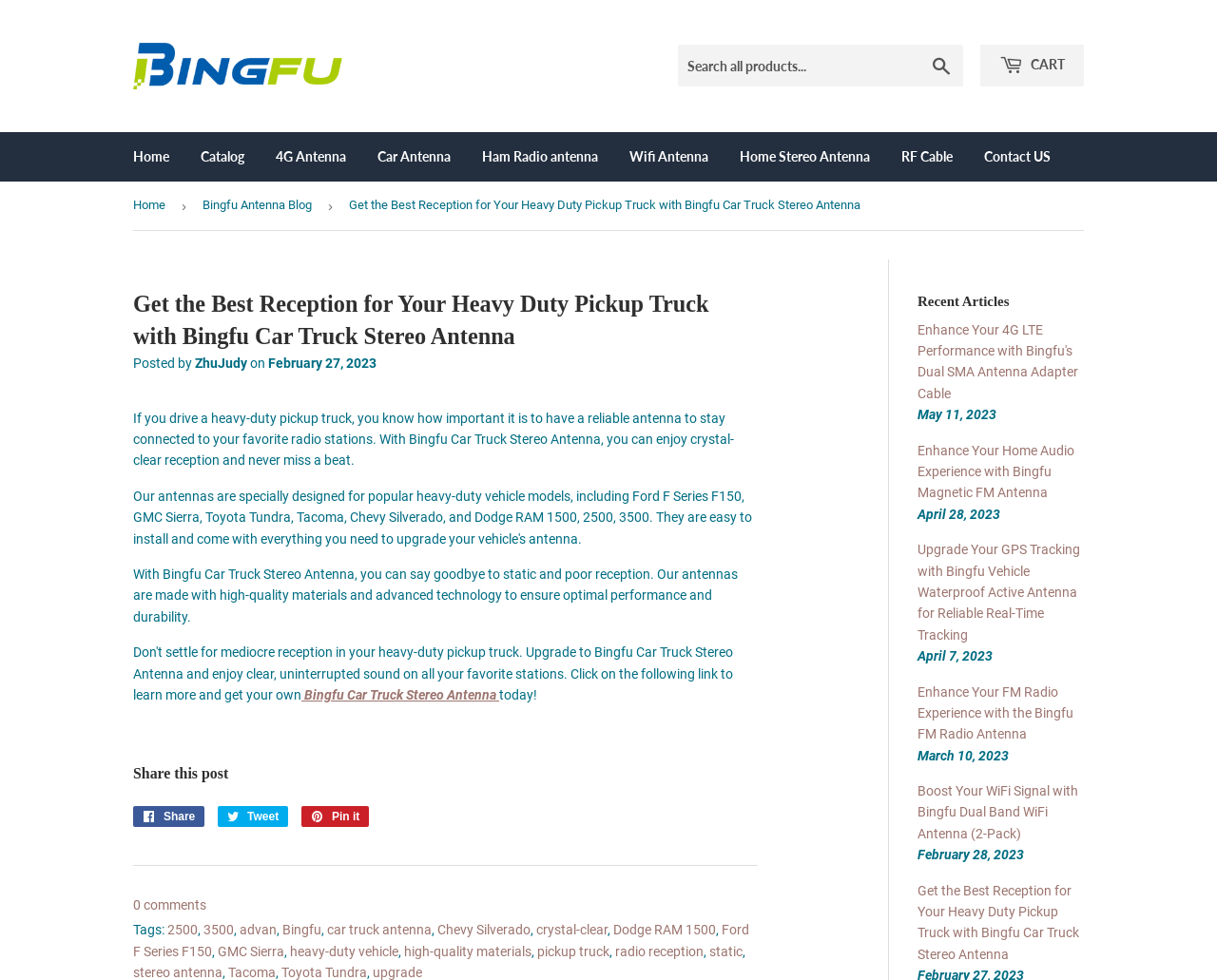What is the purpose of the Bingfu Car Truck Stereo Antenna?
Based on the visual, give a brief answer using one word or a short phrase.

To stay connected to favorite radio stations